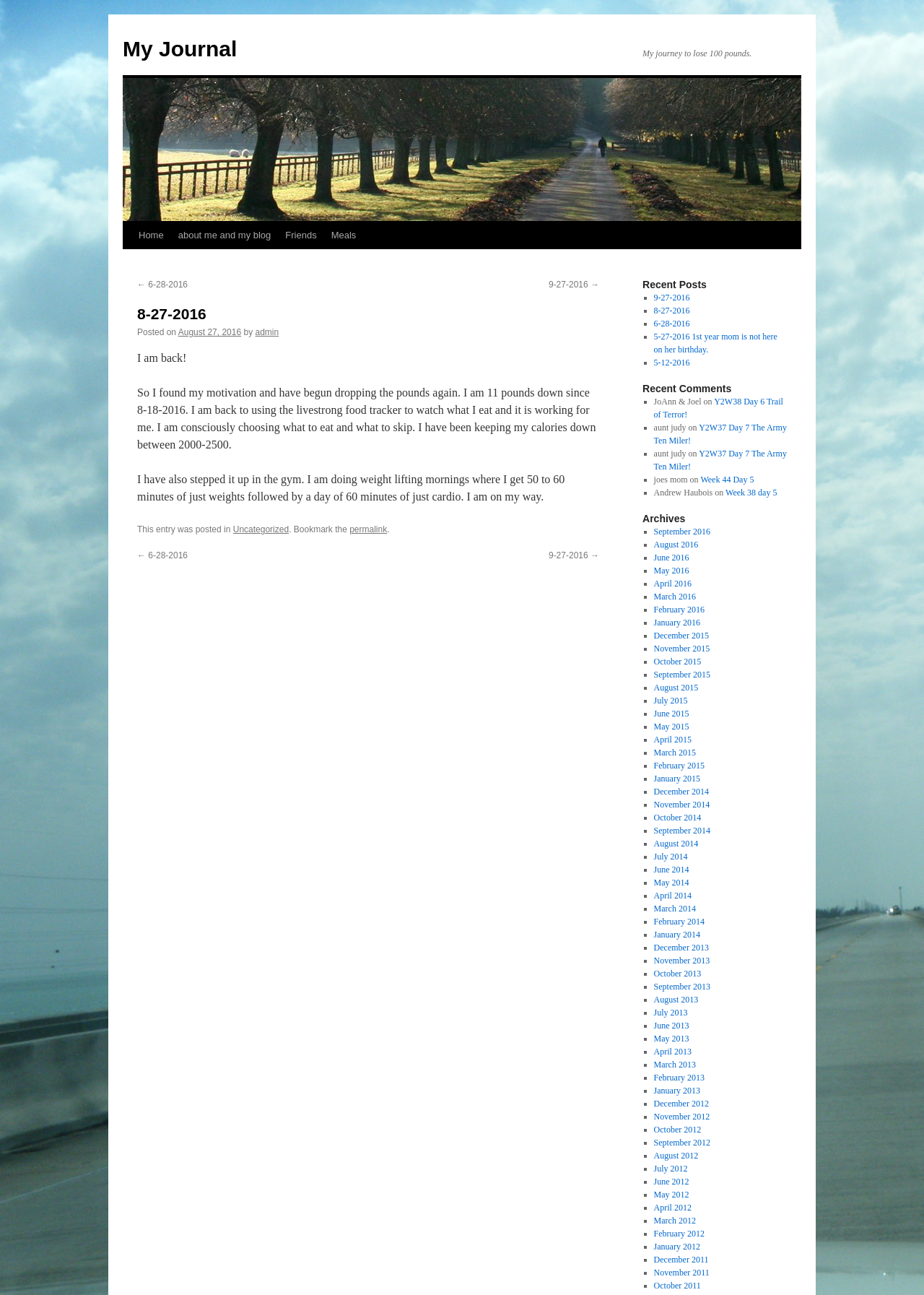Determine the bounding box coordinates of the element's region needed to click to follow the instruction: "Search for a keyword". Provide these coordinates as four float numbers between 0 and 1, formatted as [left, top, right, bottom].

None